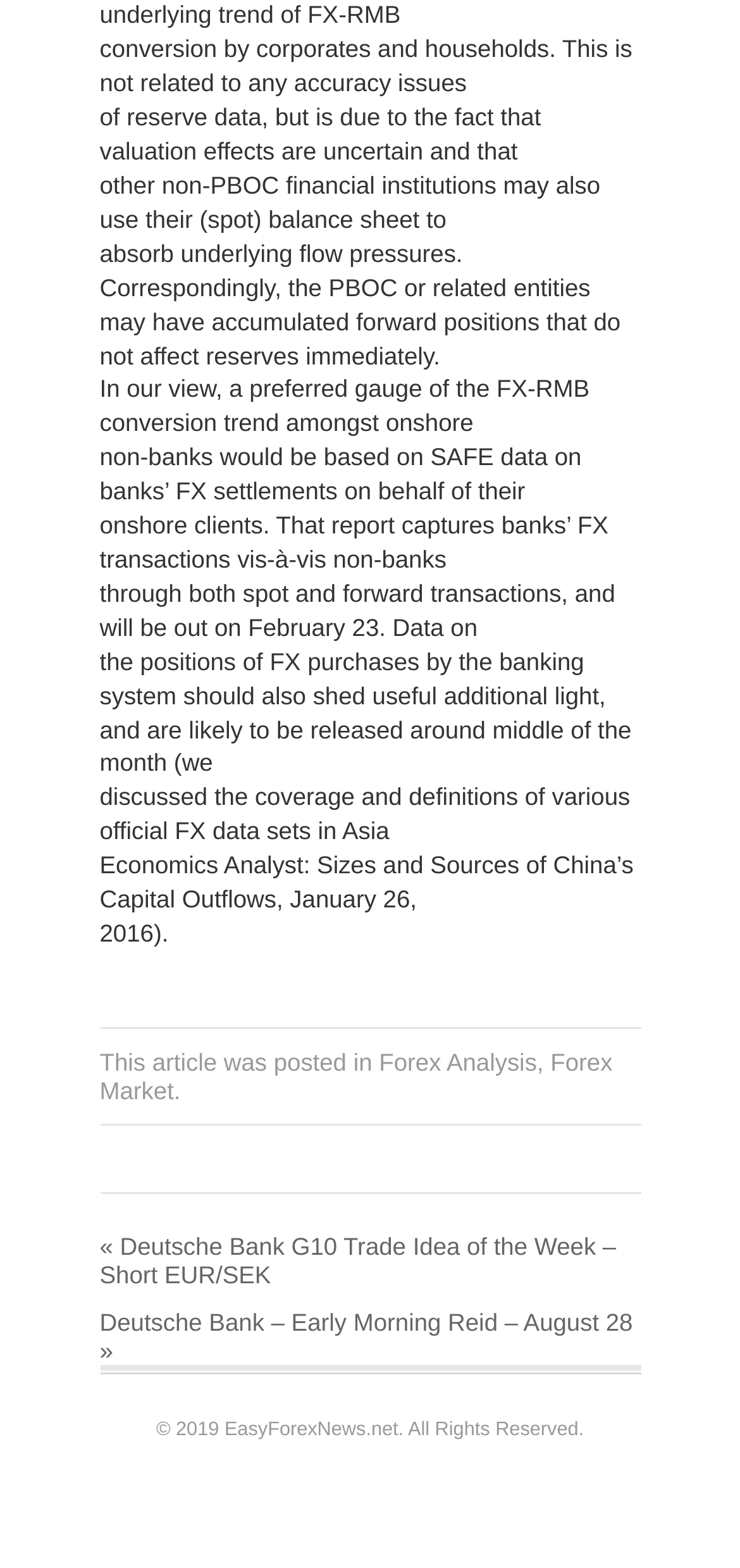Extract the bounding box for the UI element that matches this description: "Forex Analysis".

[0.512, 0.668, 0.726, 0.686]